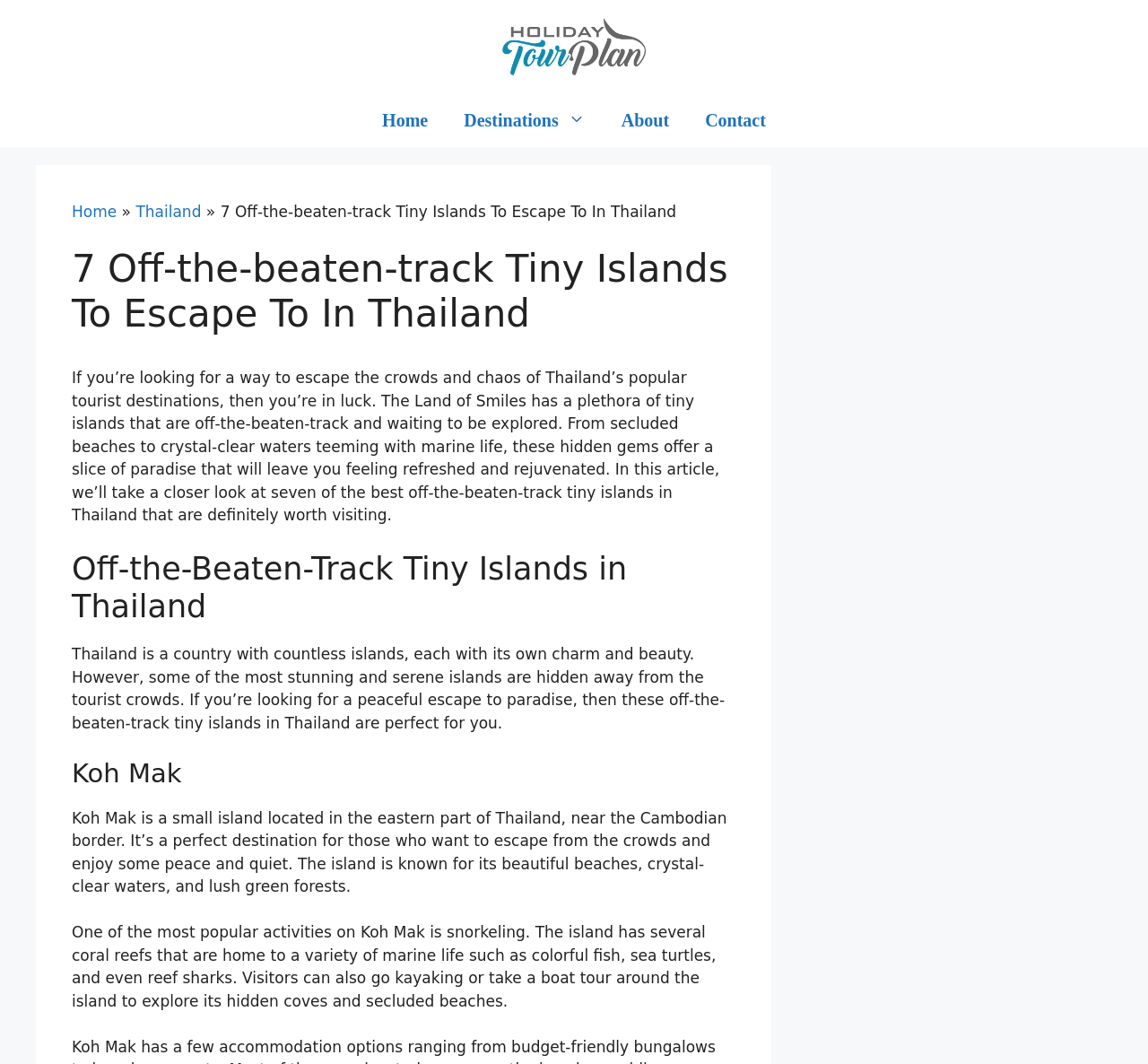What is the purpose of visiting these tiny islands?
Look at the screenshot and respond with one word or a short phrase.

To escape crowds and chaos